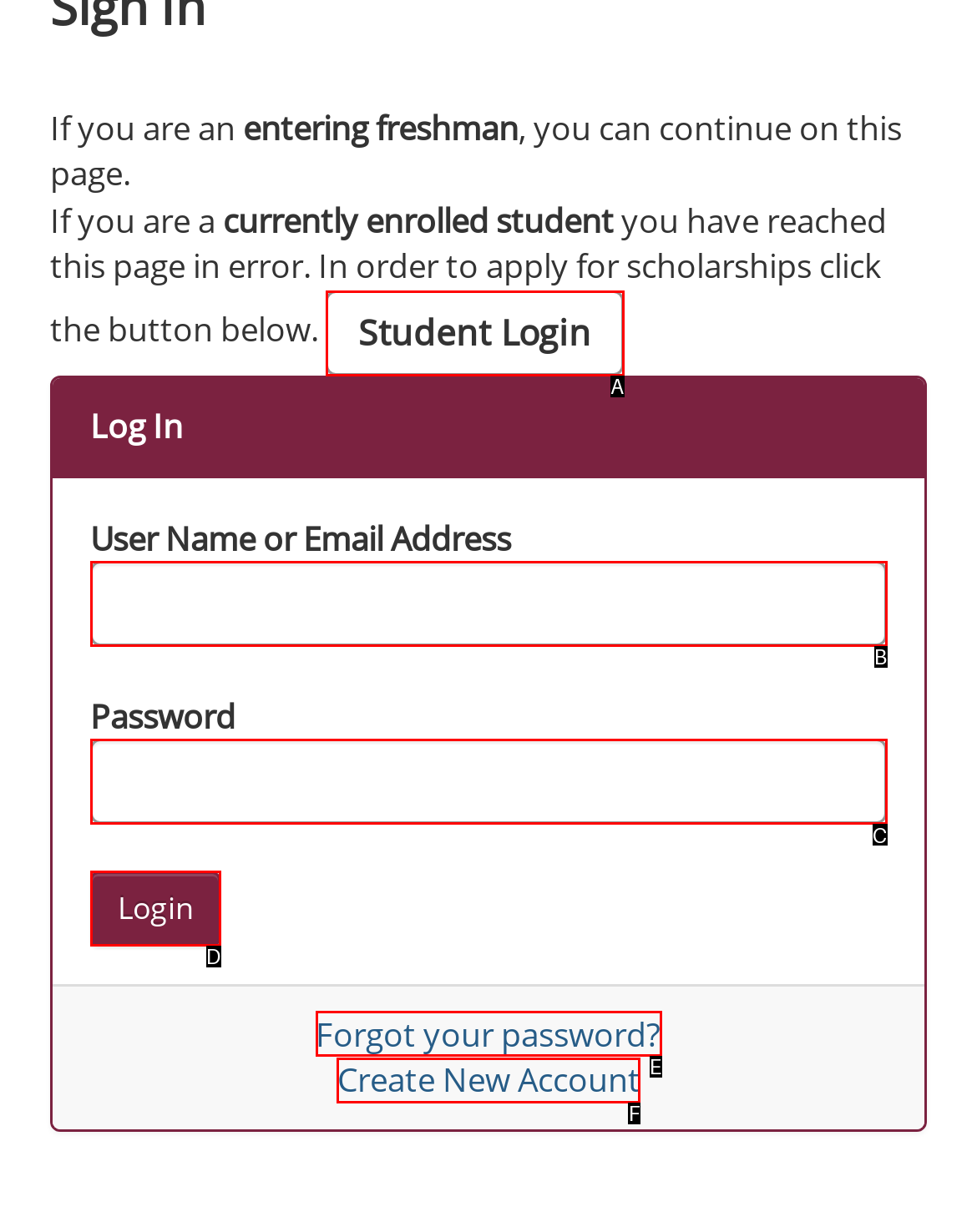Determine the option that aligns with this description: Student Login
Reply with the option's letter directly.

A